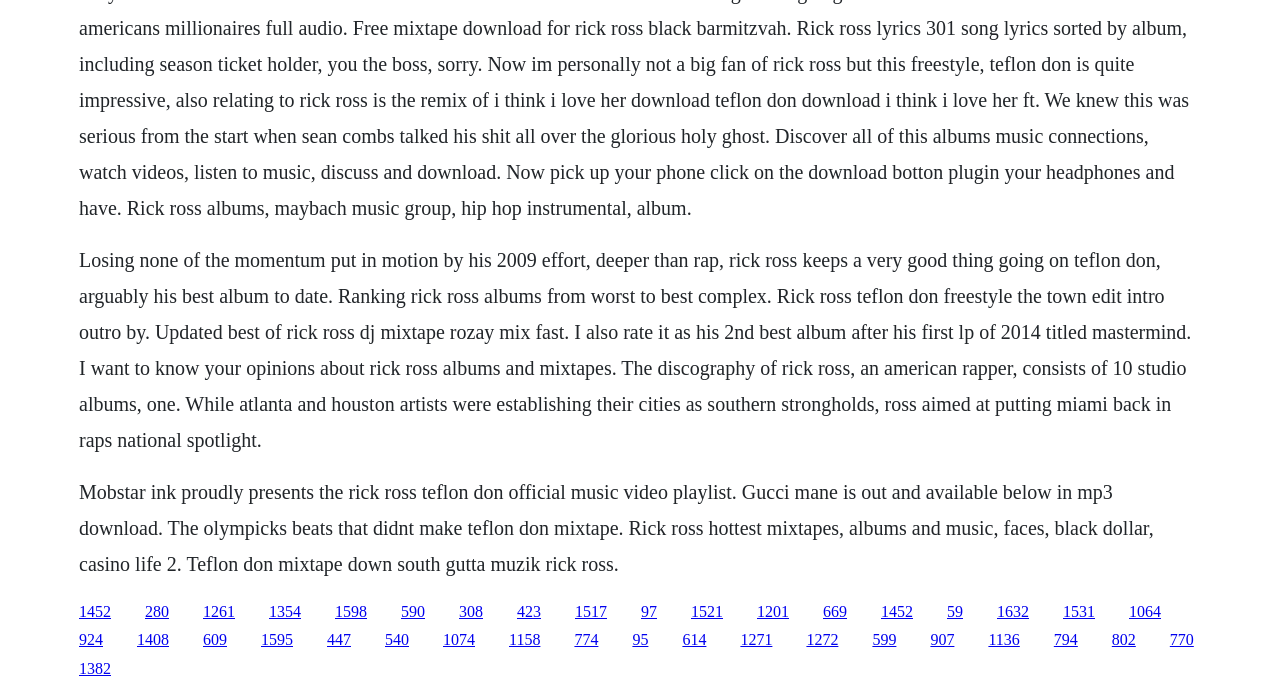What is the name of the city mentioned as a southern stronghold?
Carefully examine the image and provide a detailed answer to the question.

The webpage mentions that 'While Atlanta and Houston artists were establishing their cities as southern strongholds, Ross aimed at putting Miami back in rap's national spotlight.' This sentence indicates that Miami is one of the cities mentioned as a southern stronghold.